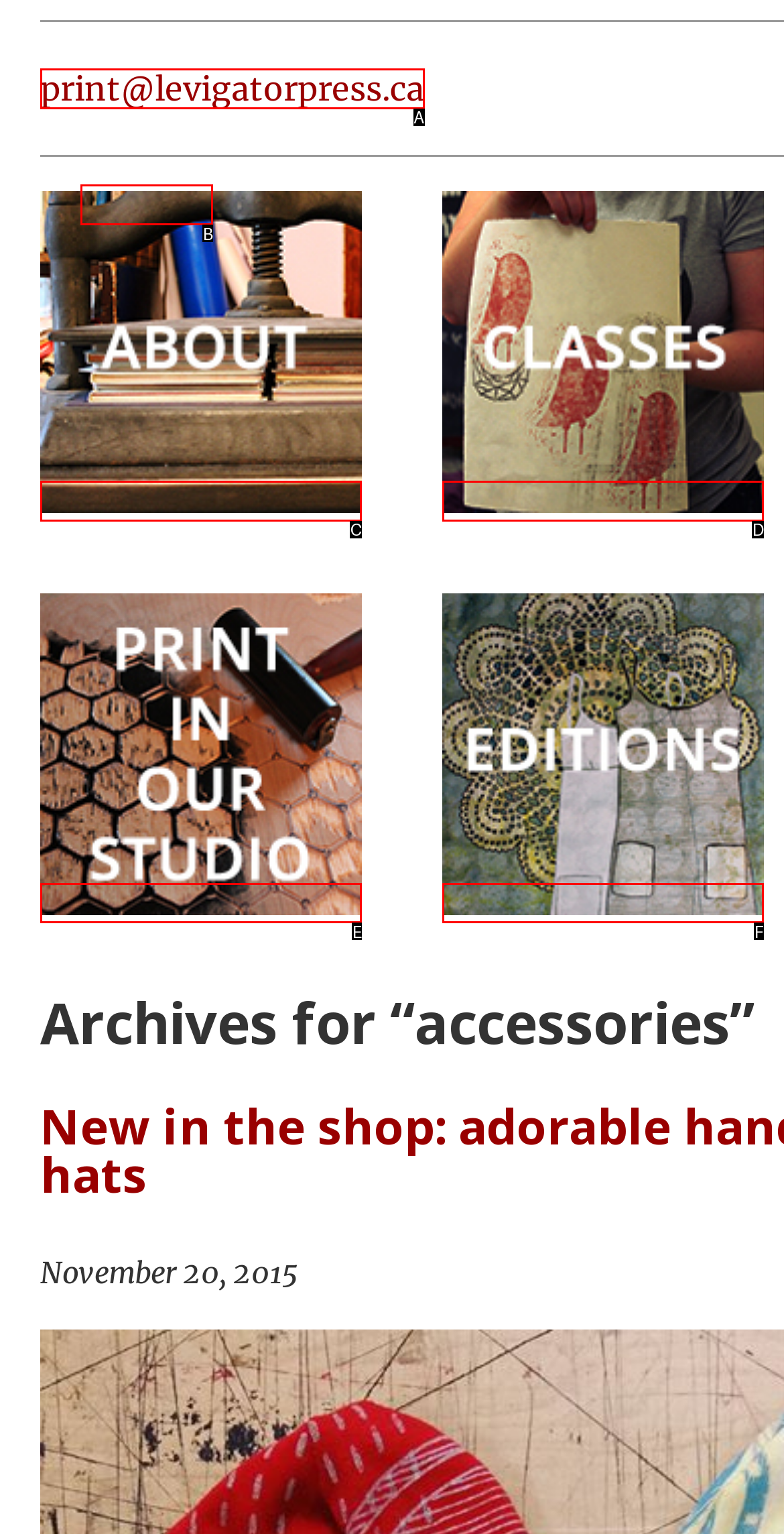With the provided description: title="Print in our Studio", select the most suitable HTML element. Respond with the letter of the selected option.

E